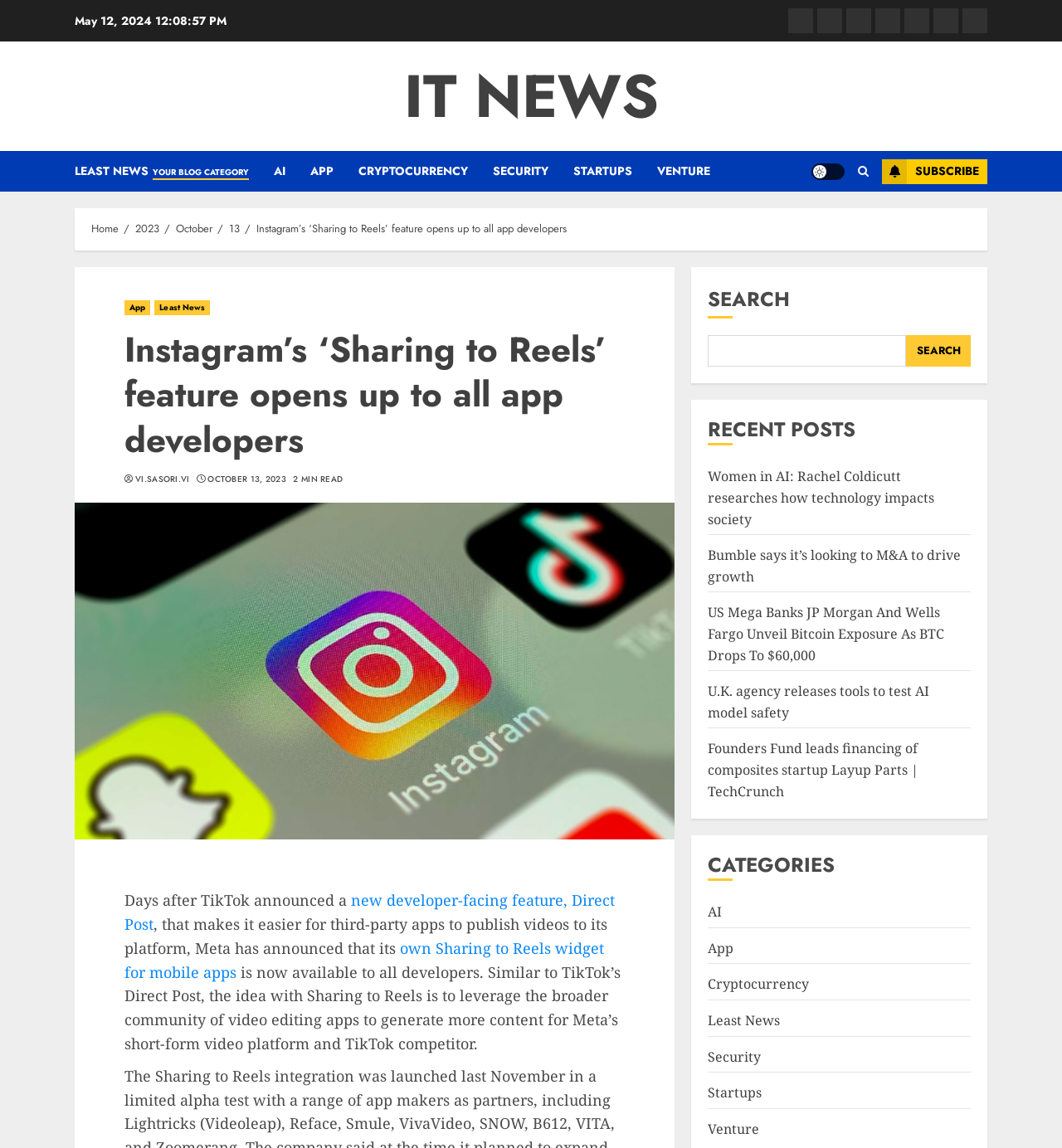Analyze the image and answer the question with as much detail as possible: 
What is the name of the author of the current article?

I found the author's name 'VI.SASORI.VI' below the title of the current article, which is likely the name of the author who wrote the article.